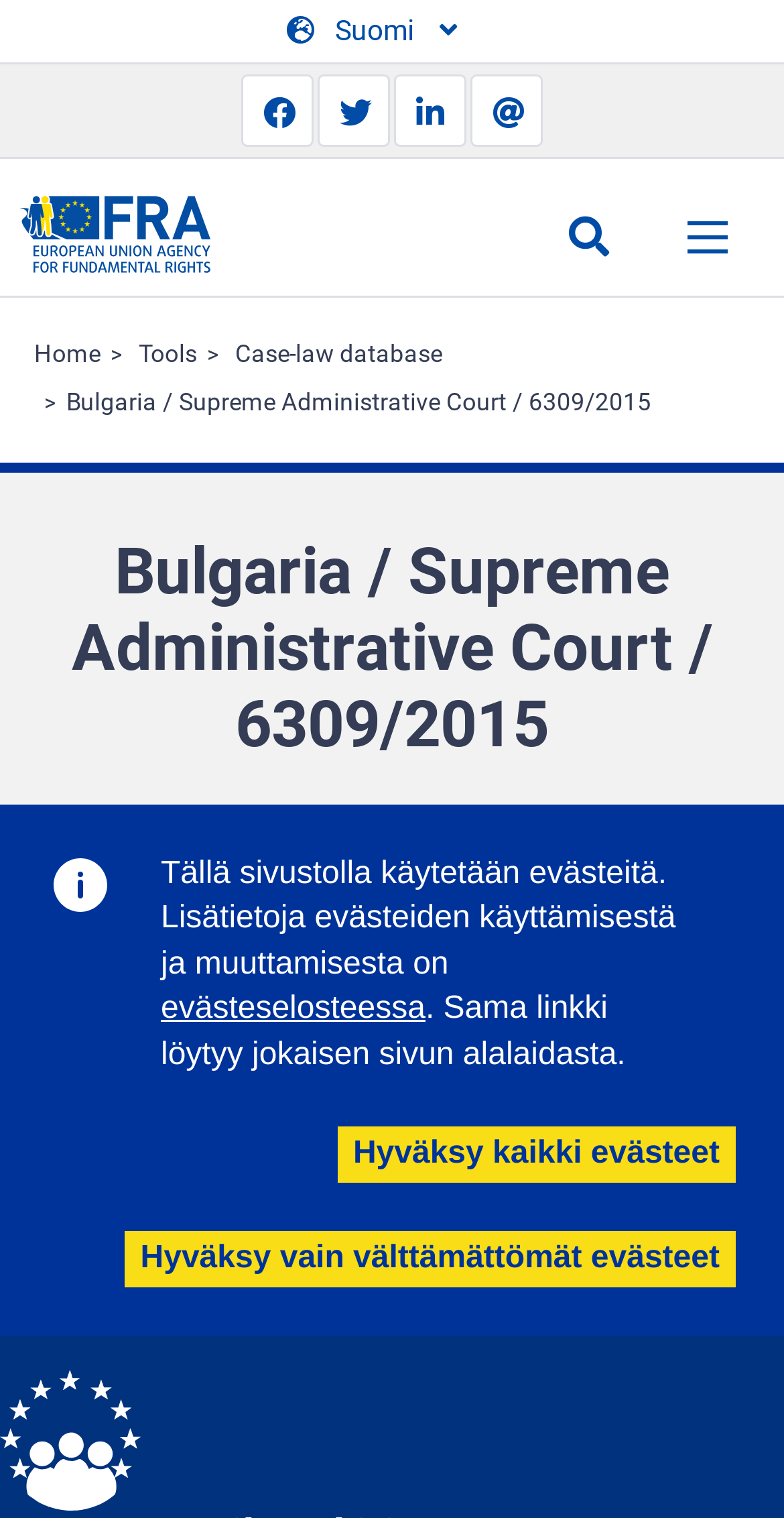What is the name of the court?
Deliver a detailed and extensive answer to the question.

I found the answer by looking at the section below the 'Deciding body type' section. The text says 'Supreme Administrative Court'.